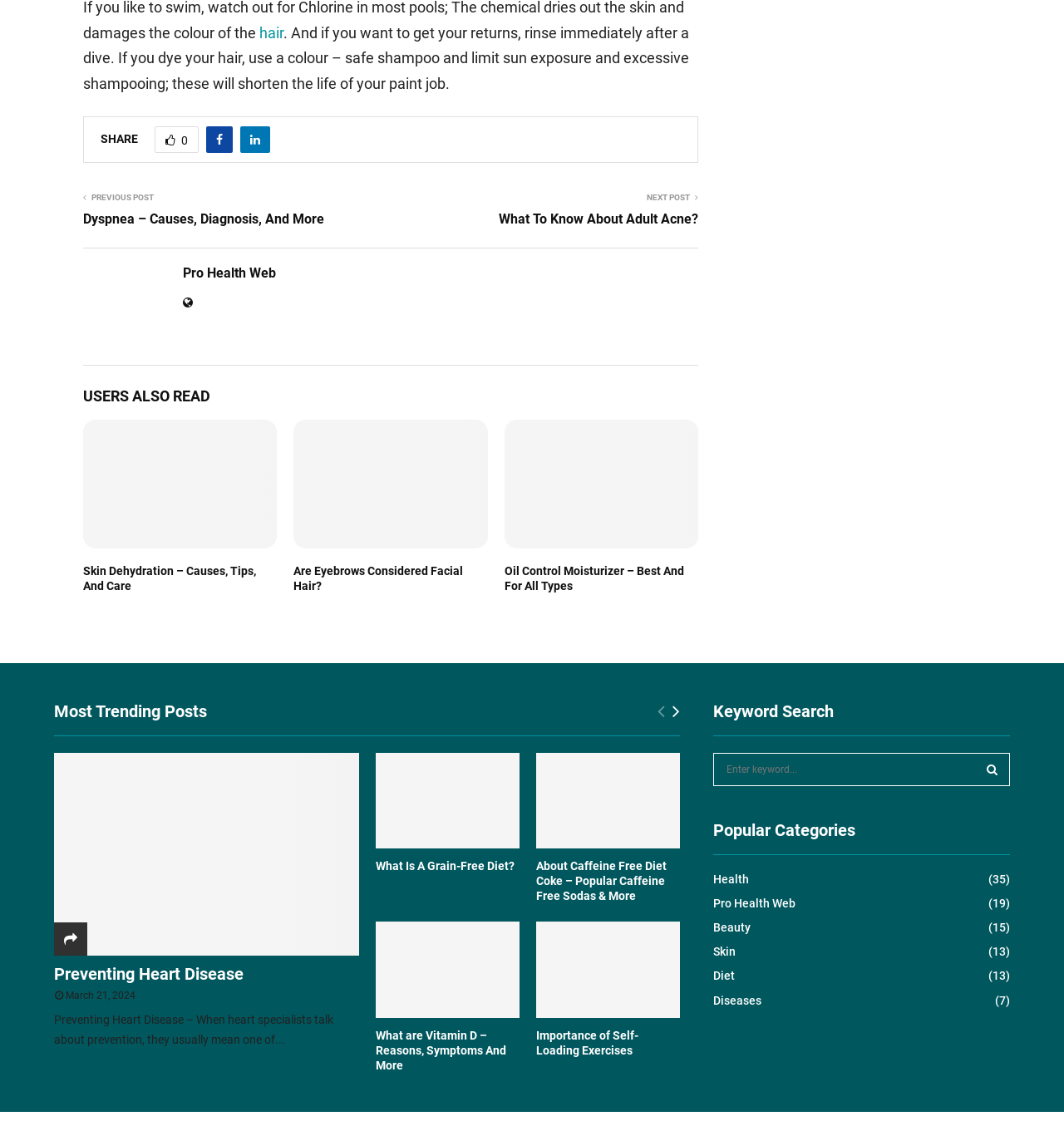Highlight the bounding box coordinates of the region I should click on to meet the following instruction: "Read the article about 'Dyspnea – Causes, Diagnosis, And More'".

[0.078, 0.189, 0.305, 0.203]